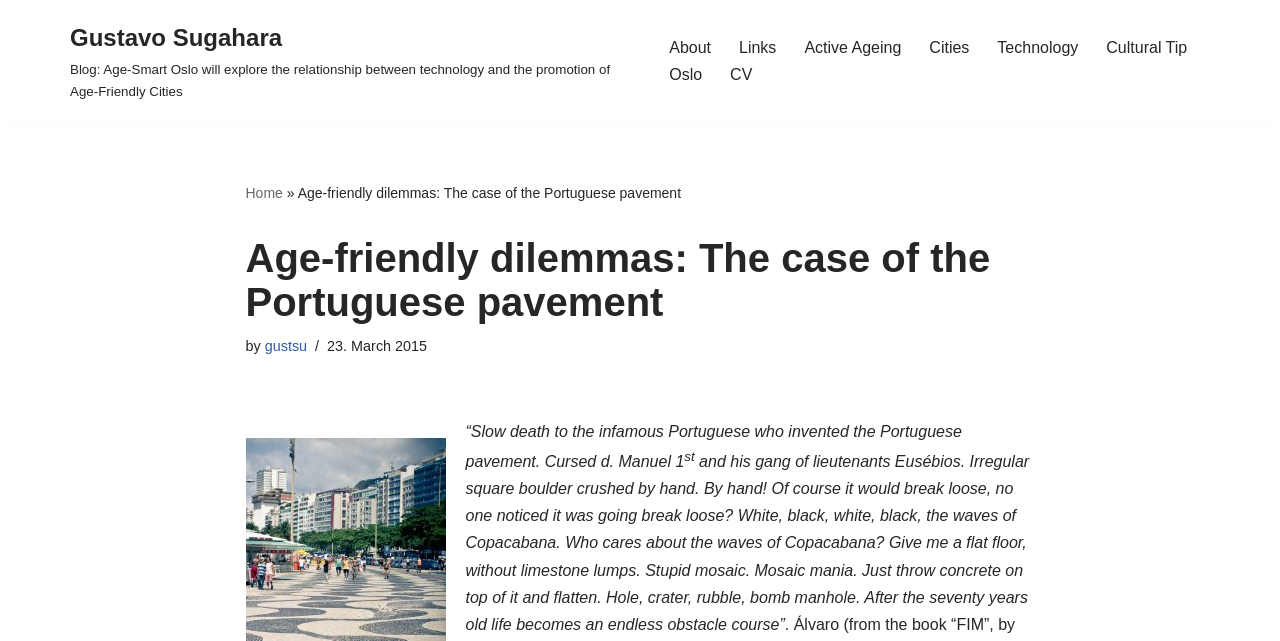By analyzing the image, answer the following question with a detailed response: What is the name of the blog?

I determined the name of the blog by looking at the link element with the text 'Gustavo Sugahara Blog: Age-Smart Oslo will explore the relationship between technology and the promotion of Age-Friendly Cities'.